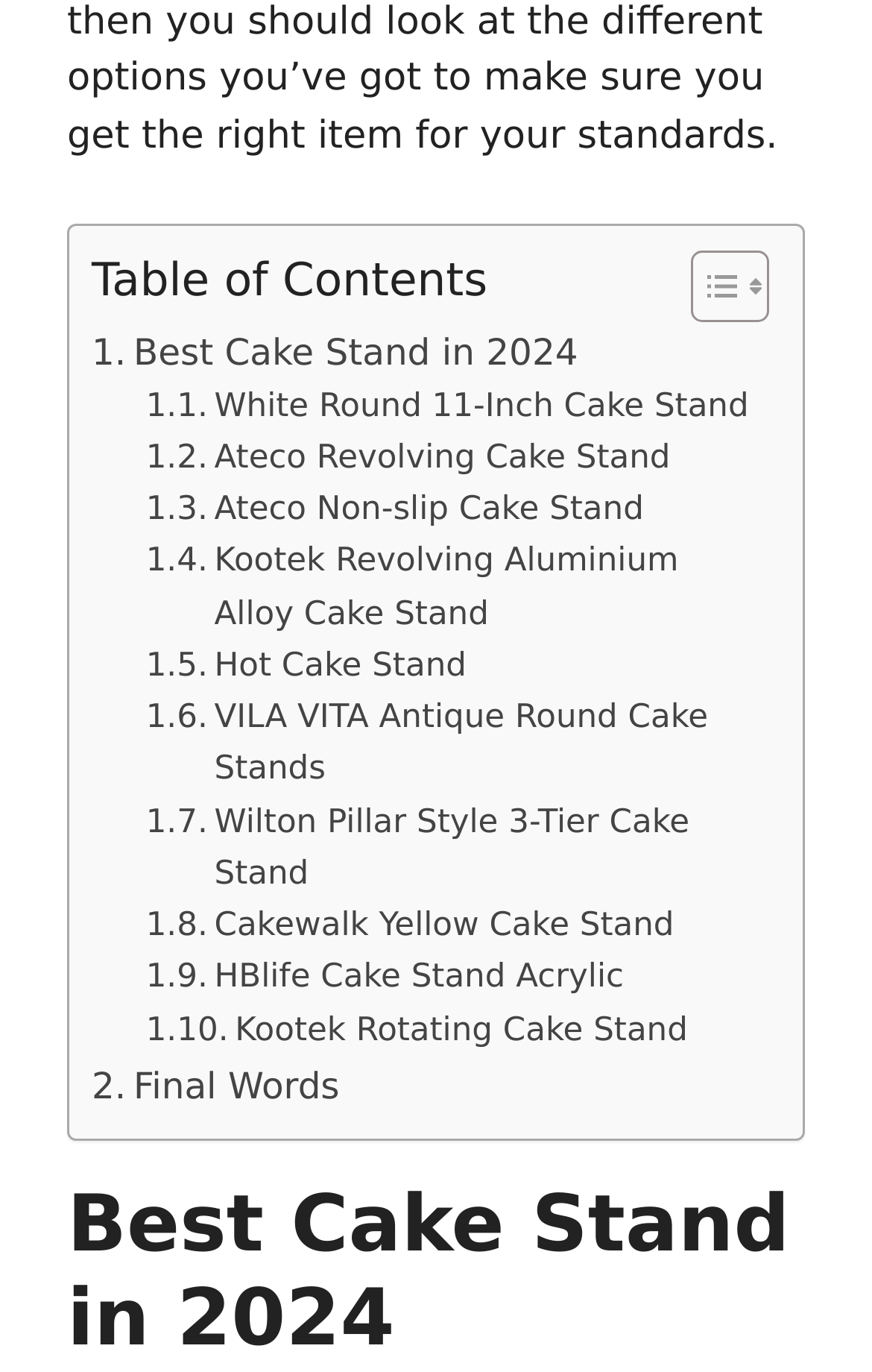What is the last cake stand option listed?
Deliver a detailed and extensive answer to the question.

The last cake stand option listed can be found by examining the link elements with text starting with '.'. The last such element has the text '. HBlife Cake Stand Acrylic'.